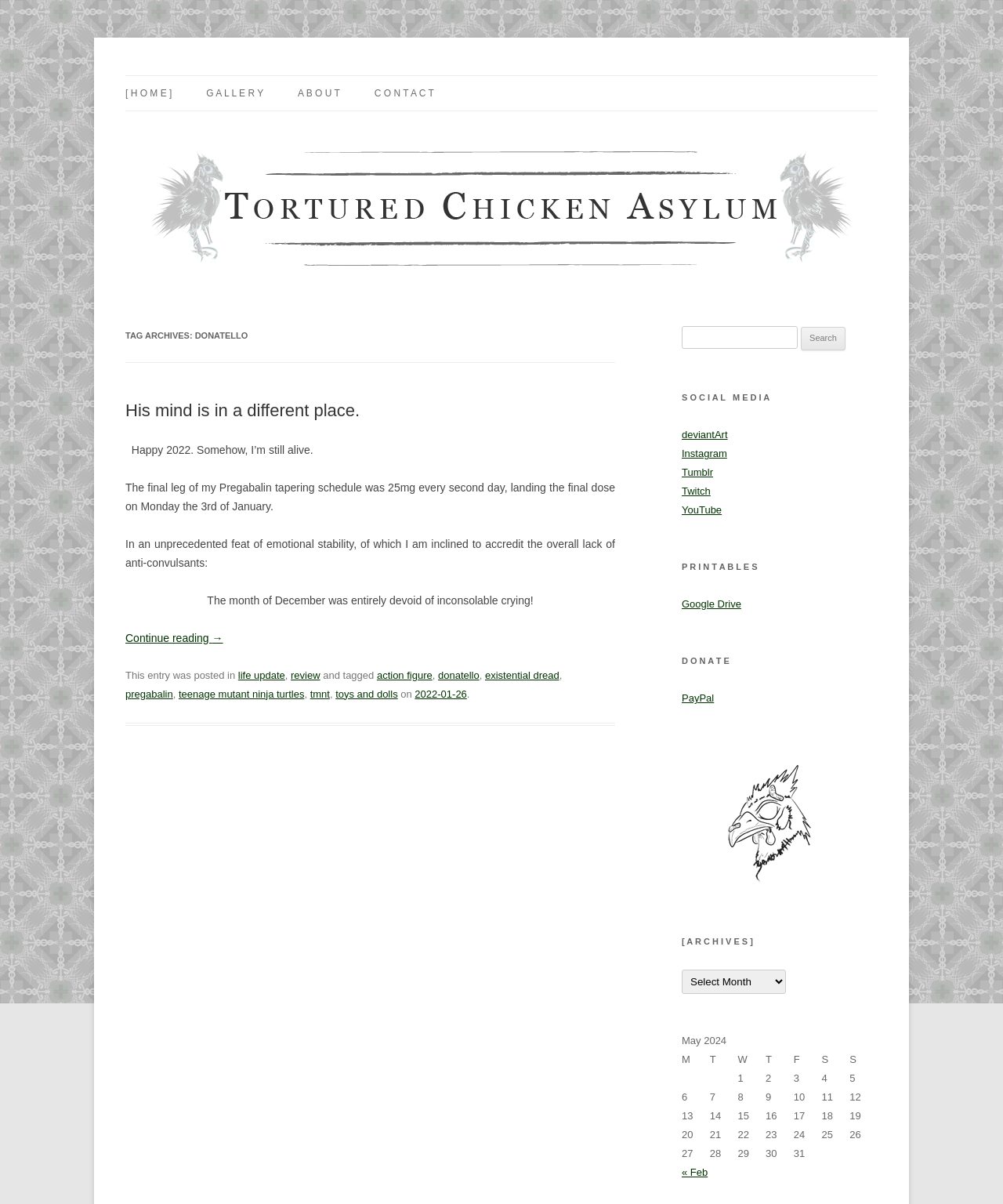Find the bounding box coordinates for the area that must be clicked to perform this action: "Search for something".

[0.68, 0.271, 0.795, 0.29]